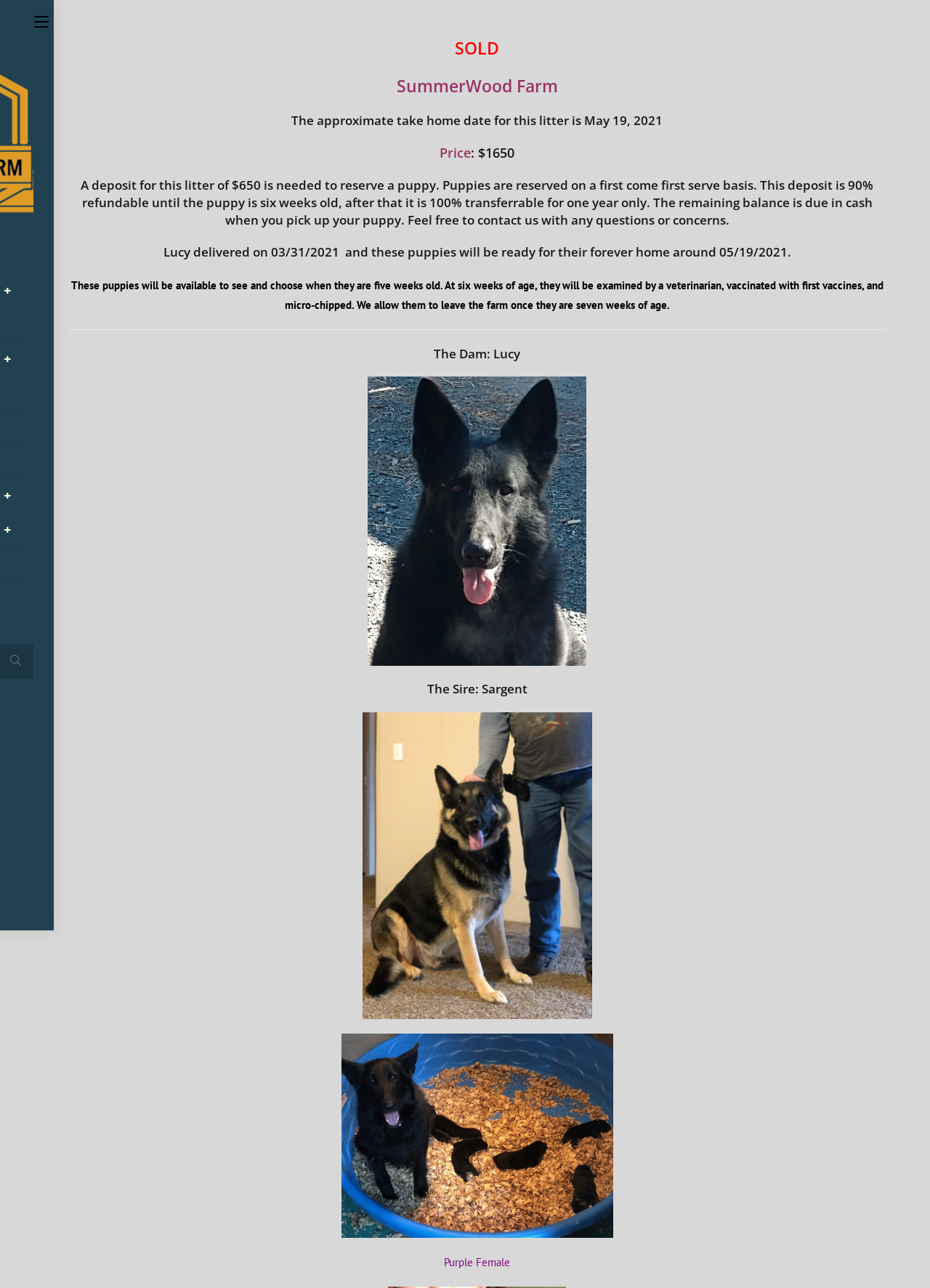Please provide a one-word or phrase answer to the question: 
What is the deposit amount for reserving a puppy?

$650